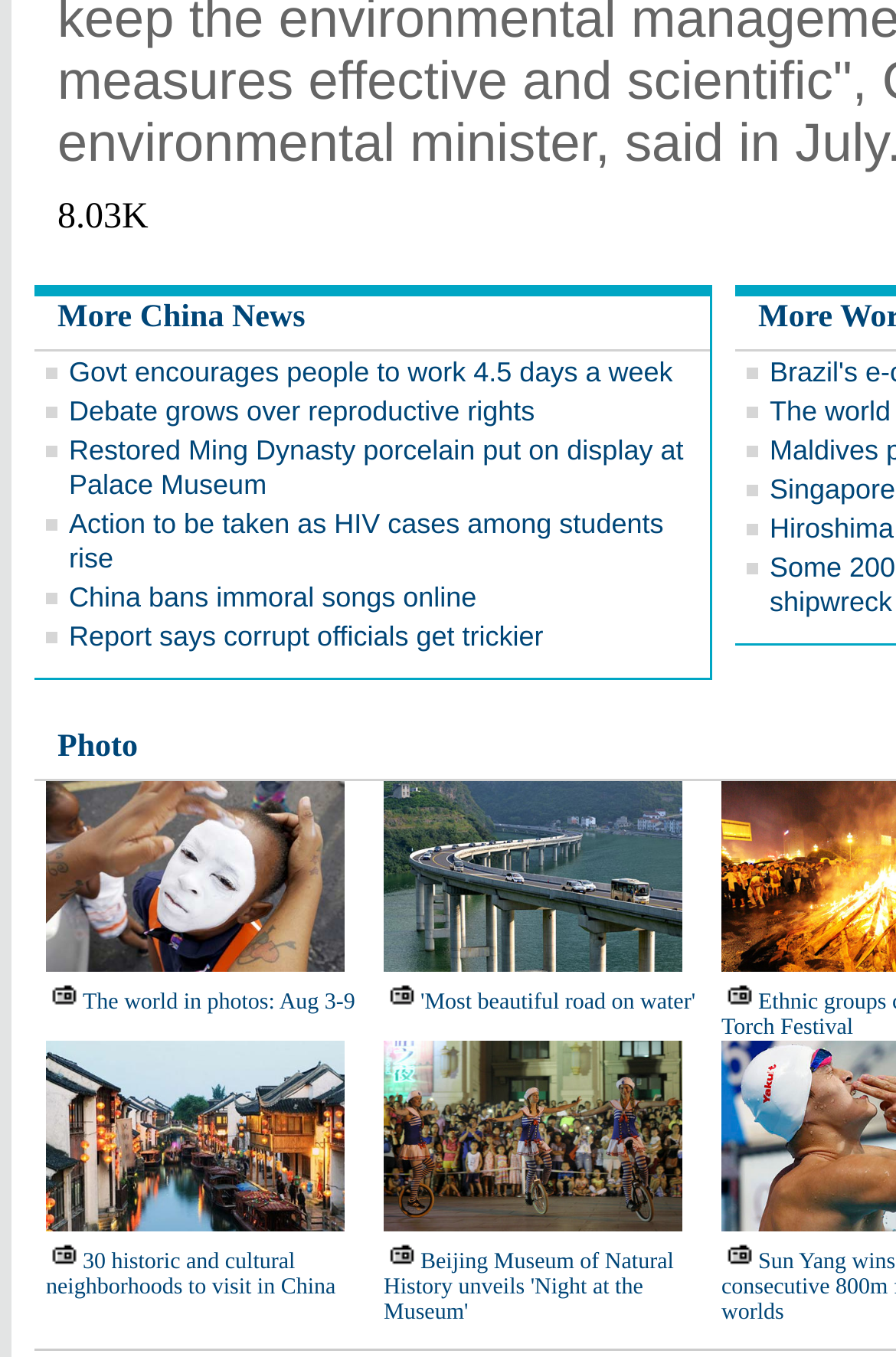Please provide the bounding box coordinates for the element that needs to be clicked to perform the instruction: "View the photo". The coordinates must consist of four float numbers between 0 and 1, formatted as [left, top, right, bottom].

[0.064, 0.538, 0.154, 0.564]